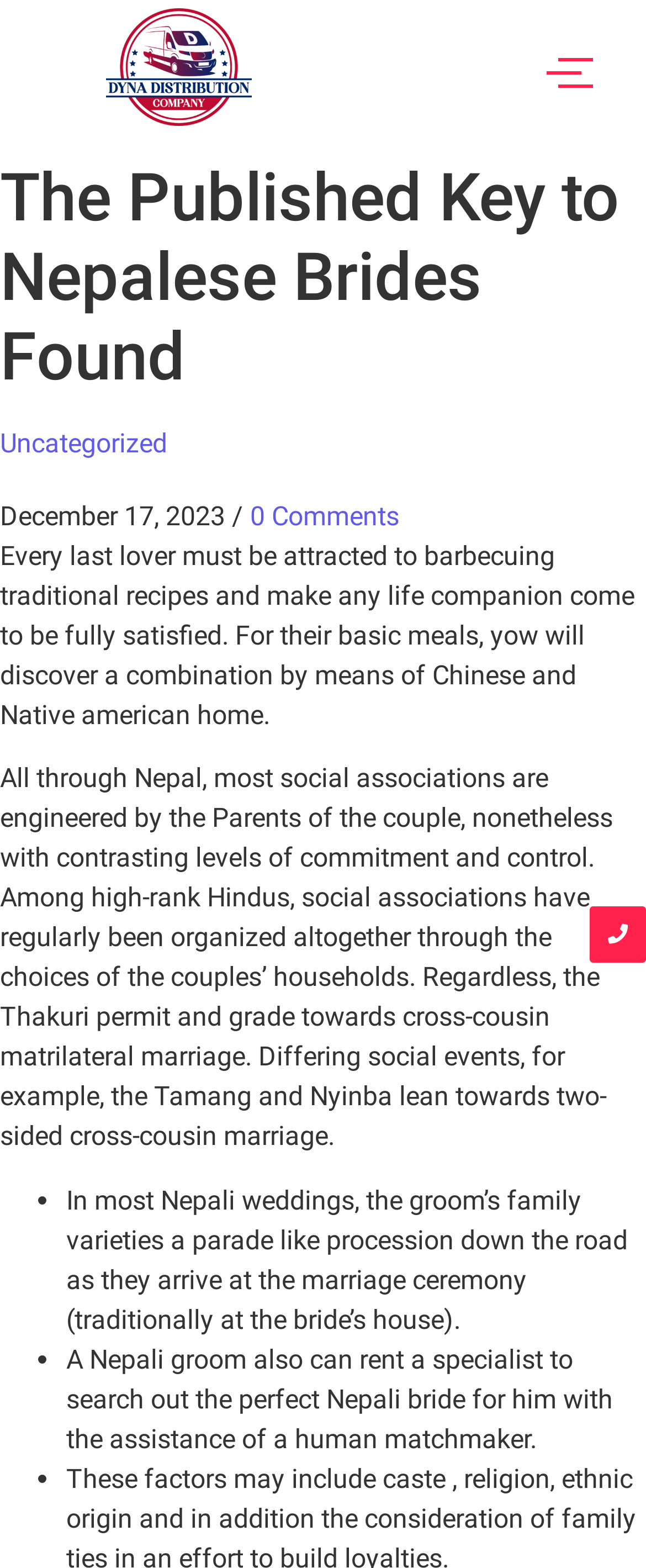Provide the bounding box coordinates of the UI element that matches the description: "Uncategorized".

[0.0, 0.273, 0.259, 0.293]